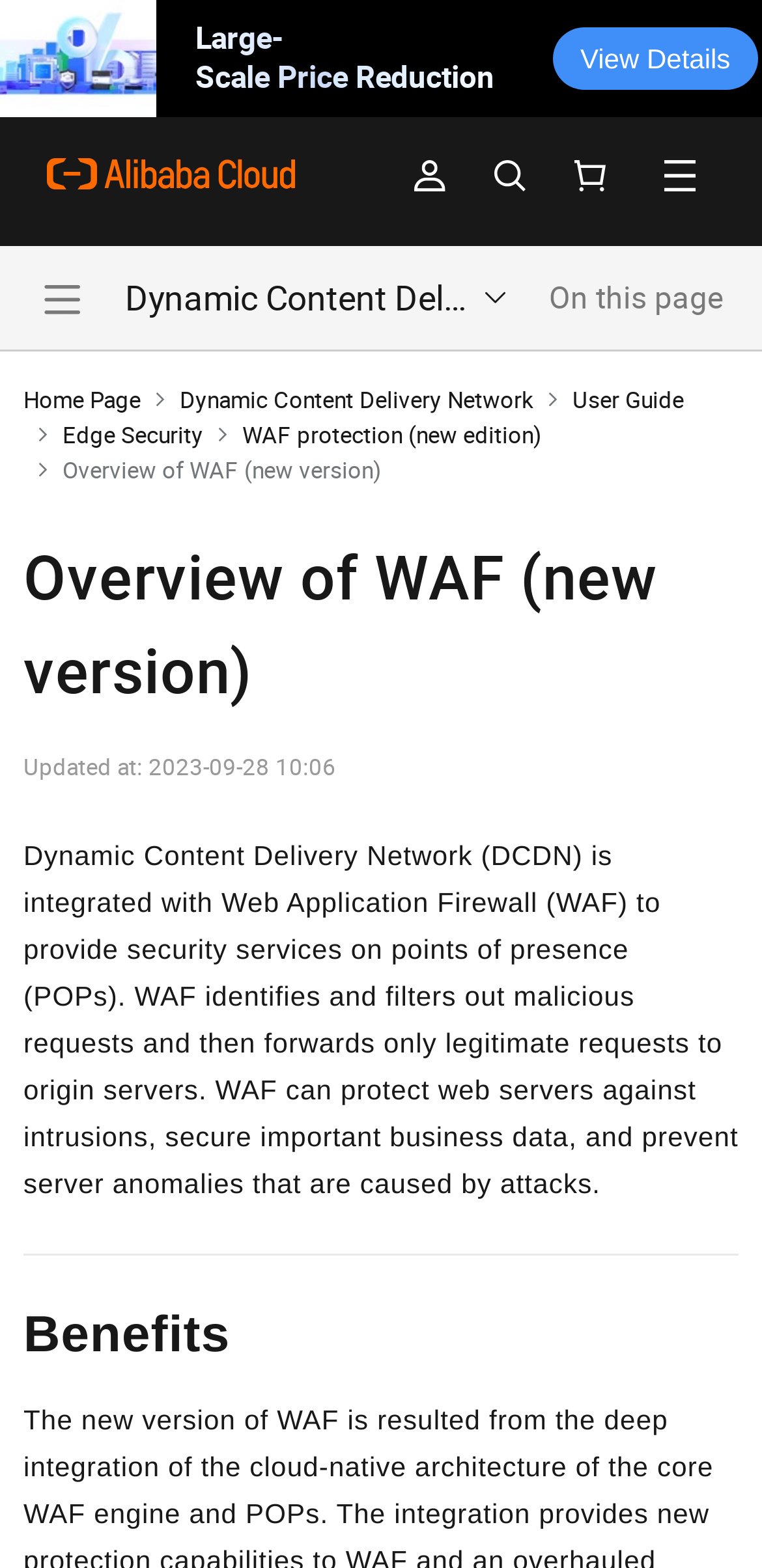Based on the element description "Home Page", predict the bounding box coordinates of the UI element.

[0.031, 0.244, 0.185, 0.267]